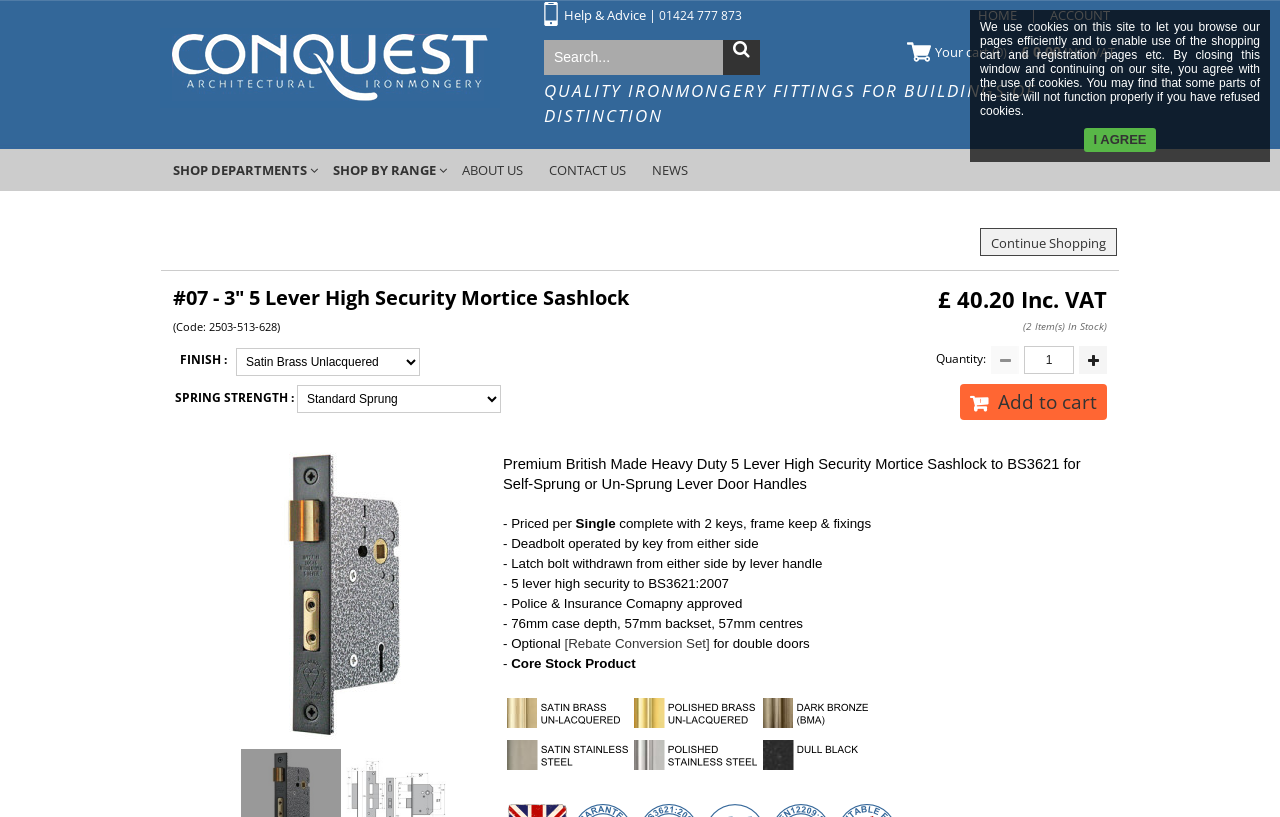Can you determine the bounding box coordinates of the area that needs to be clicked to fulfill the following instruction: "Continue shopping"?

[0.766, 0.279, 0.873, 0.313]